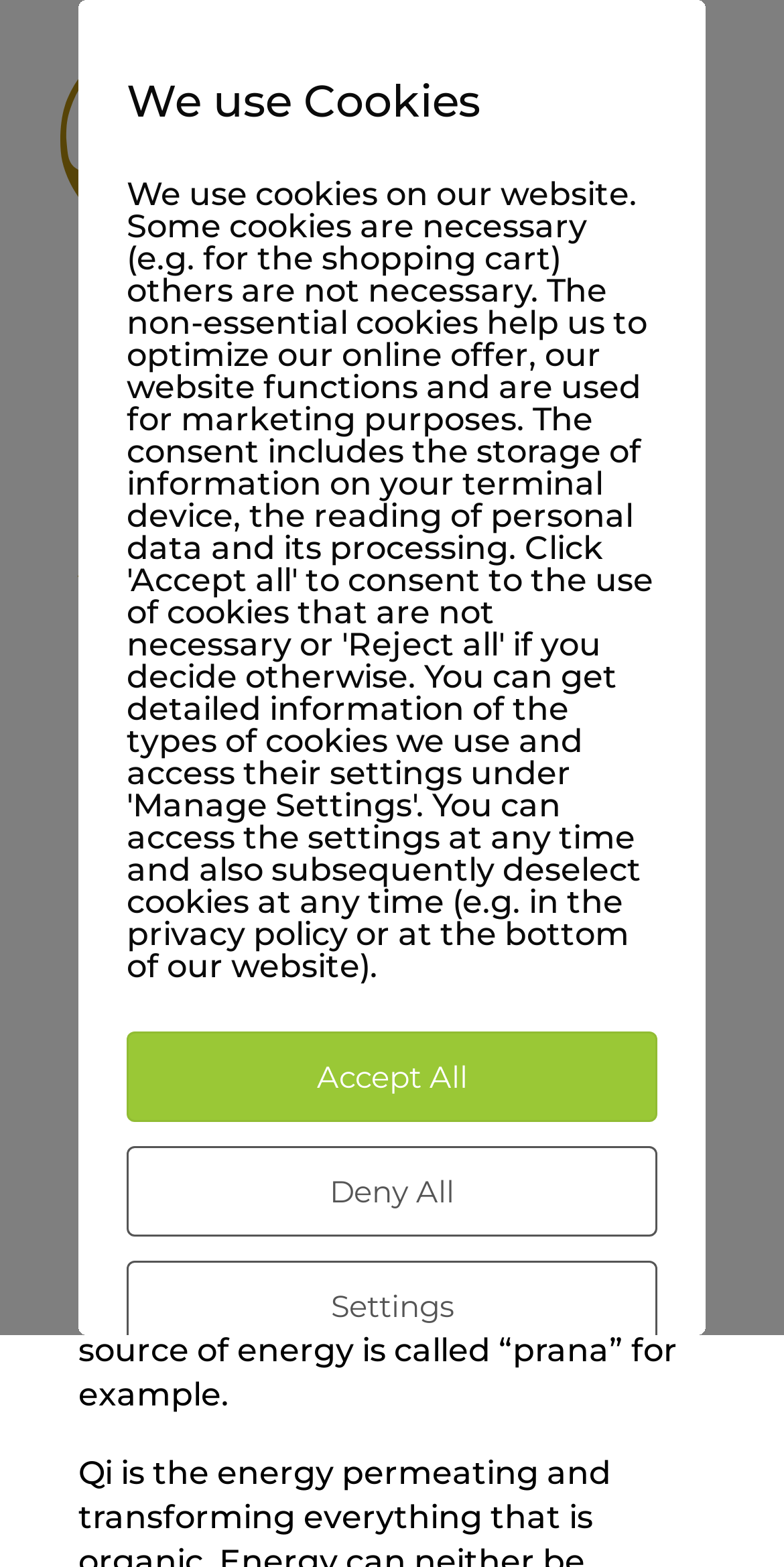Determine the bounding box coordinates in the format (top-left x, top-left y, bottom-right x, bottom-right y). Ensure all values are floating point numbers between 0 and 1. Identify the bounding box of the UI element described by: Traditional Chinese Medicine

[0.1, 0.484, 0.7, 0.508]